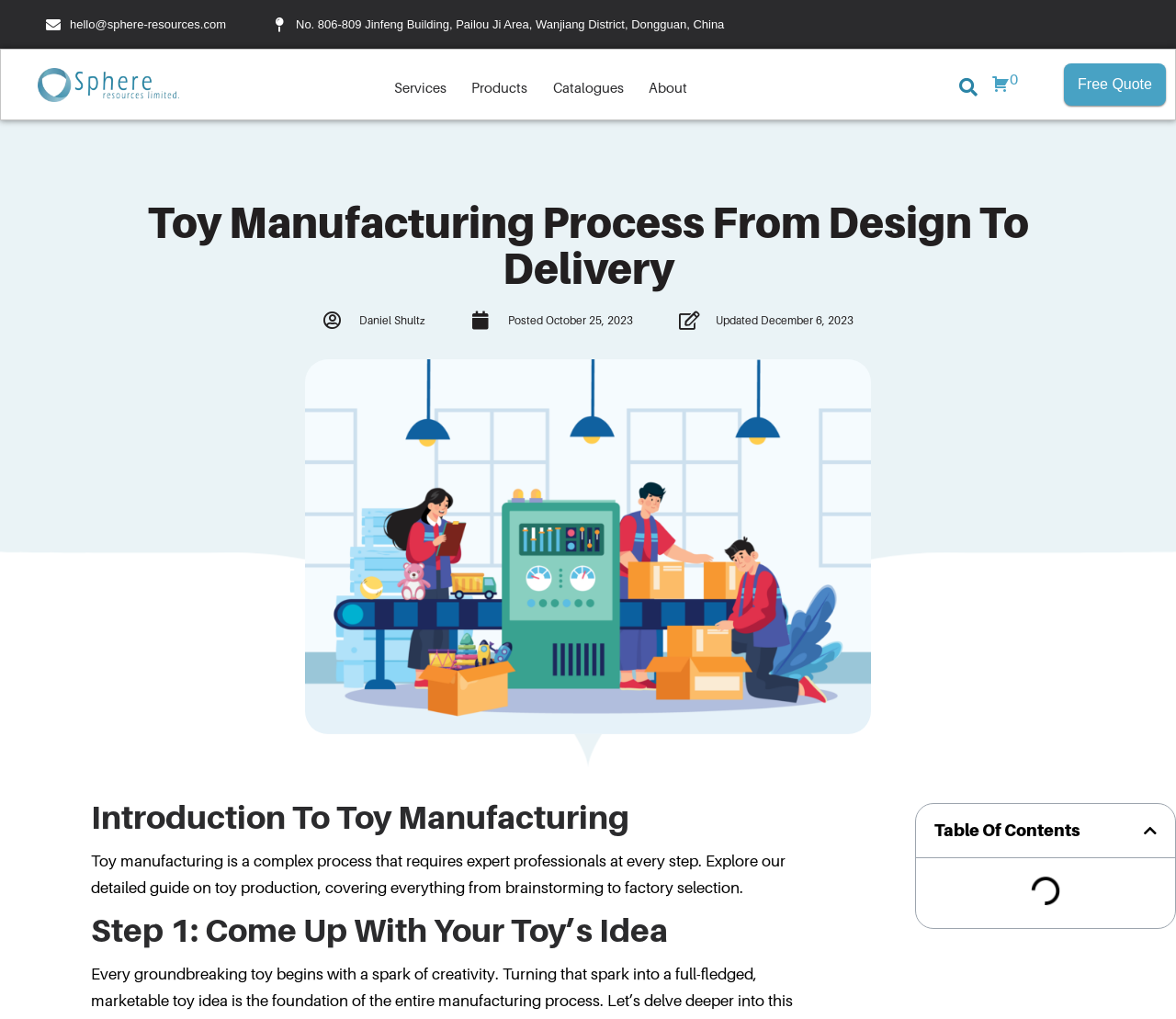What is the topic of the article?
Based on the screenshot, give a detailed explanation to answer the question.

I determined the topic of the article by reading the main heading, which says 'Toy Manufacturing Process From Design To Delivery'. This suggests that the article is about the process of manufacturing toys.